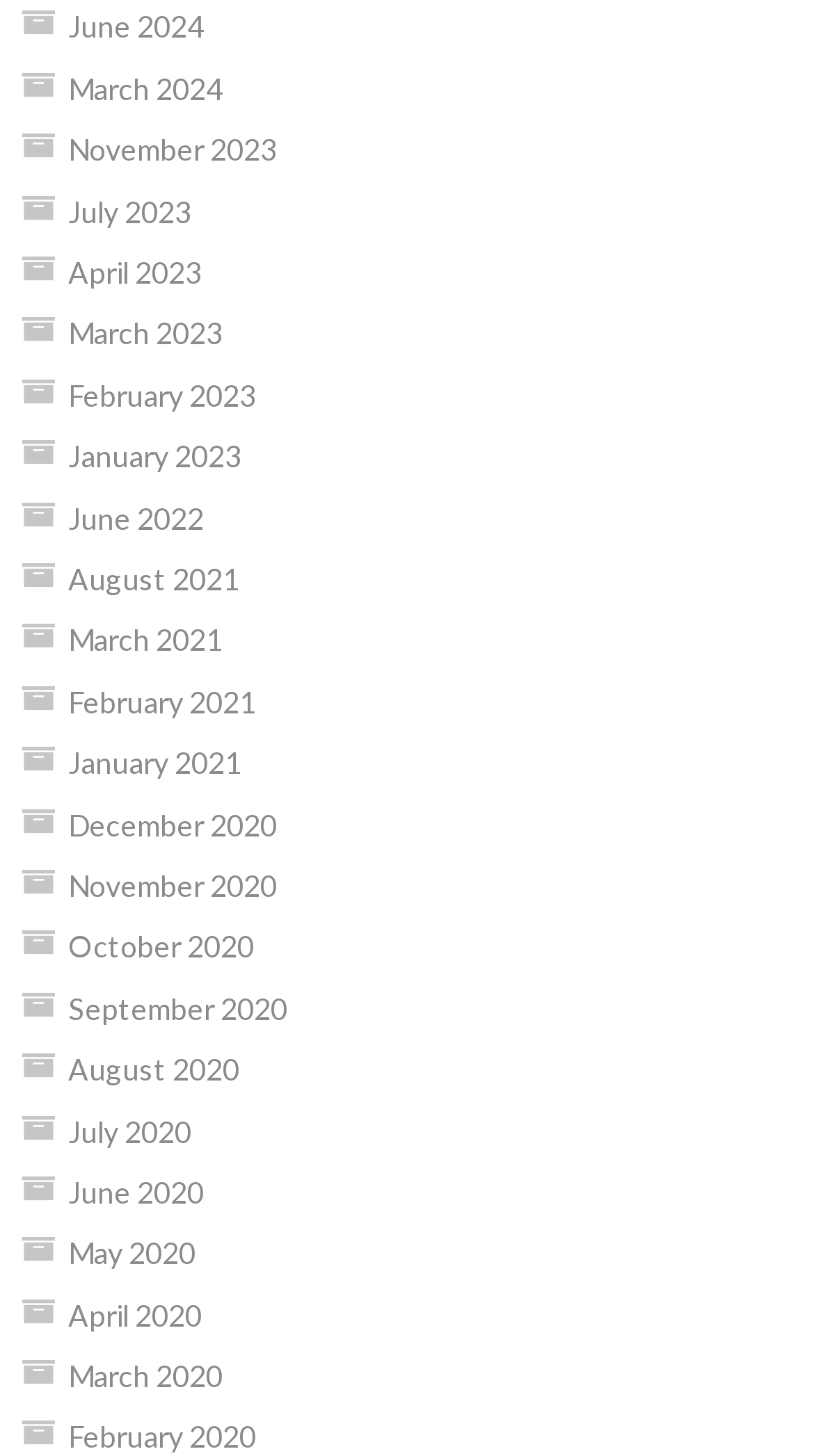Determine the bounding box coordinates of the region that needs to be clicked to achieve the task: "go to November 2023".

[0.084, 0.091, 0.34, 0.115]